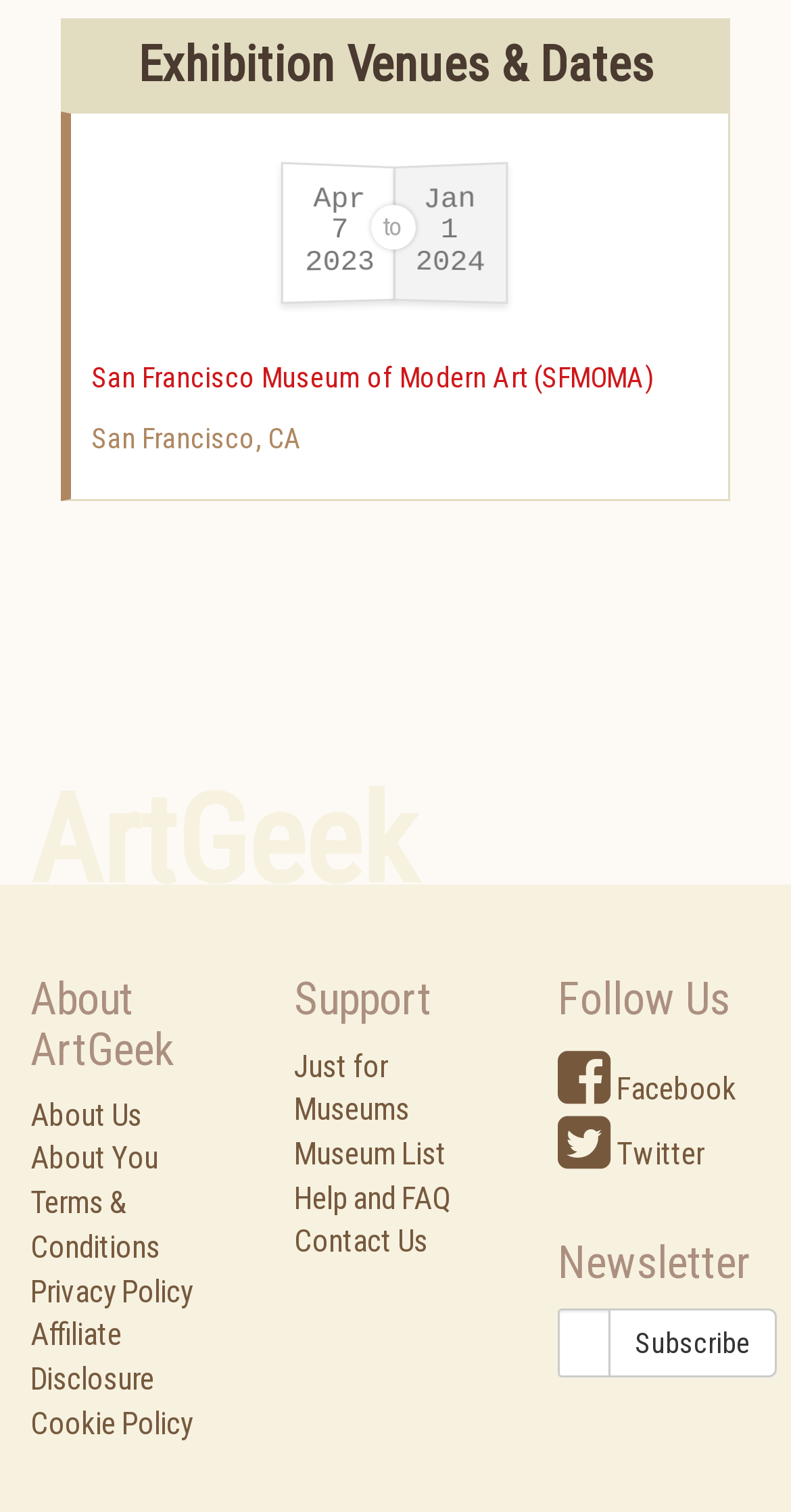How can I subscribe to the newsletter?
Deliver a detailed and extensive answer to the question.

I found the newsletter subscription process by looking at the LayoutTable element, which contains a textbox with the placeholder 'Enter email...' and a button labeled 'Subscribe'. This suggests that users need to enter their email address and click the Subscribe button to subscribe to the newsletter.